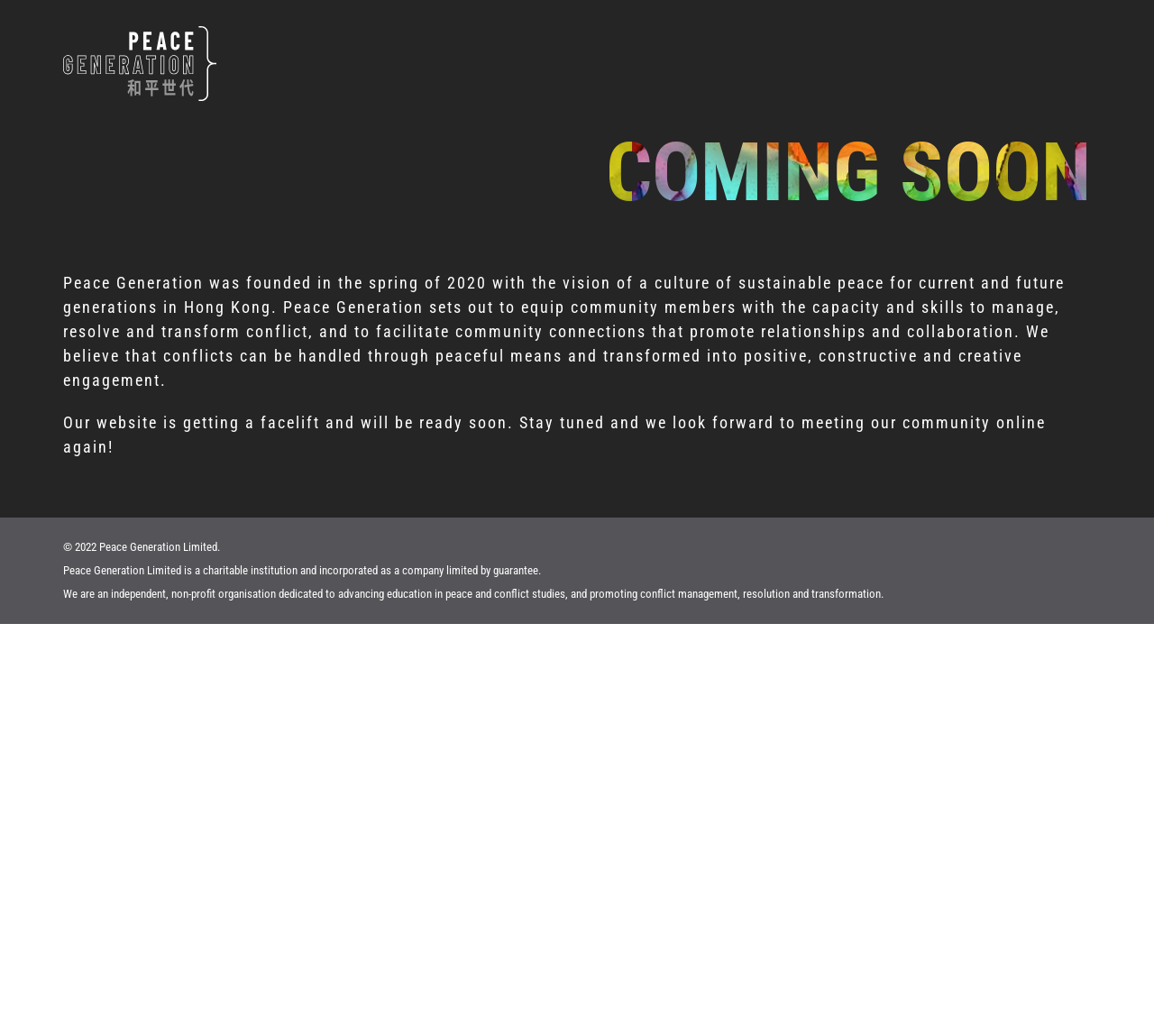Give a concise answer using only one word or phrase for this question:
What is the current status of the website?

Under construction